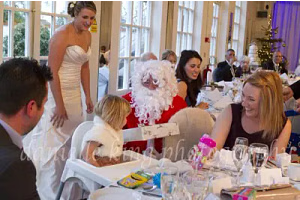Offer a detailed explanation of the image and its components.

The image captures a joyful moment at a wedding reception, set against the backdrop of a beautifully decorated venue, likely during the winter season. A bride, radiant in her strapless white gown, stands with a warm smile, engaging with guests. Seated nearby is a young child, momentarily captivated by a man dressed as Santa Claus, donning a bright red suit and a fluffy white beard, adding a whimsical touch to the celebration. 

To the right, a woman with blonde hair joyfully interacts with the festivities, highlighting the friendly and festive atmosphere. The tables are elegantly laid out with sparkling glasses and colorful decorations, hinting at the seasonal theme. The ambiance is lively, with guests enjoying the occasion, merging the joy of a wedding celebration with the enchanting spirit of winter festivities, reminiscent of Christmas cheer.